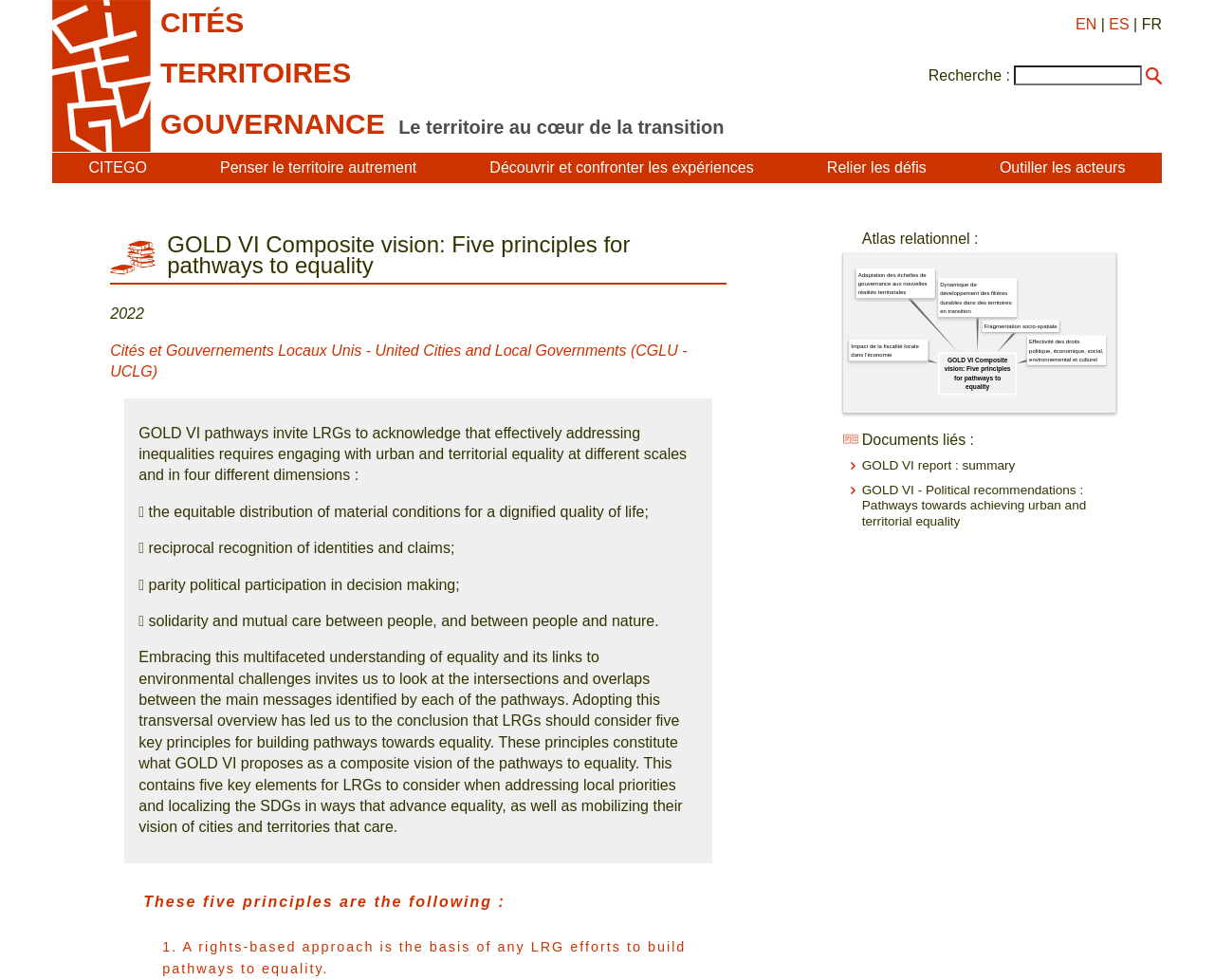Locate the coordinates of the bounding box for the clickable region that fulfills this instruction: "Search for something".

[0.835, 0.067, 0.941, 0.088]